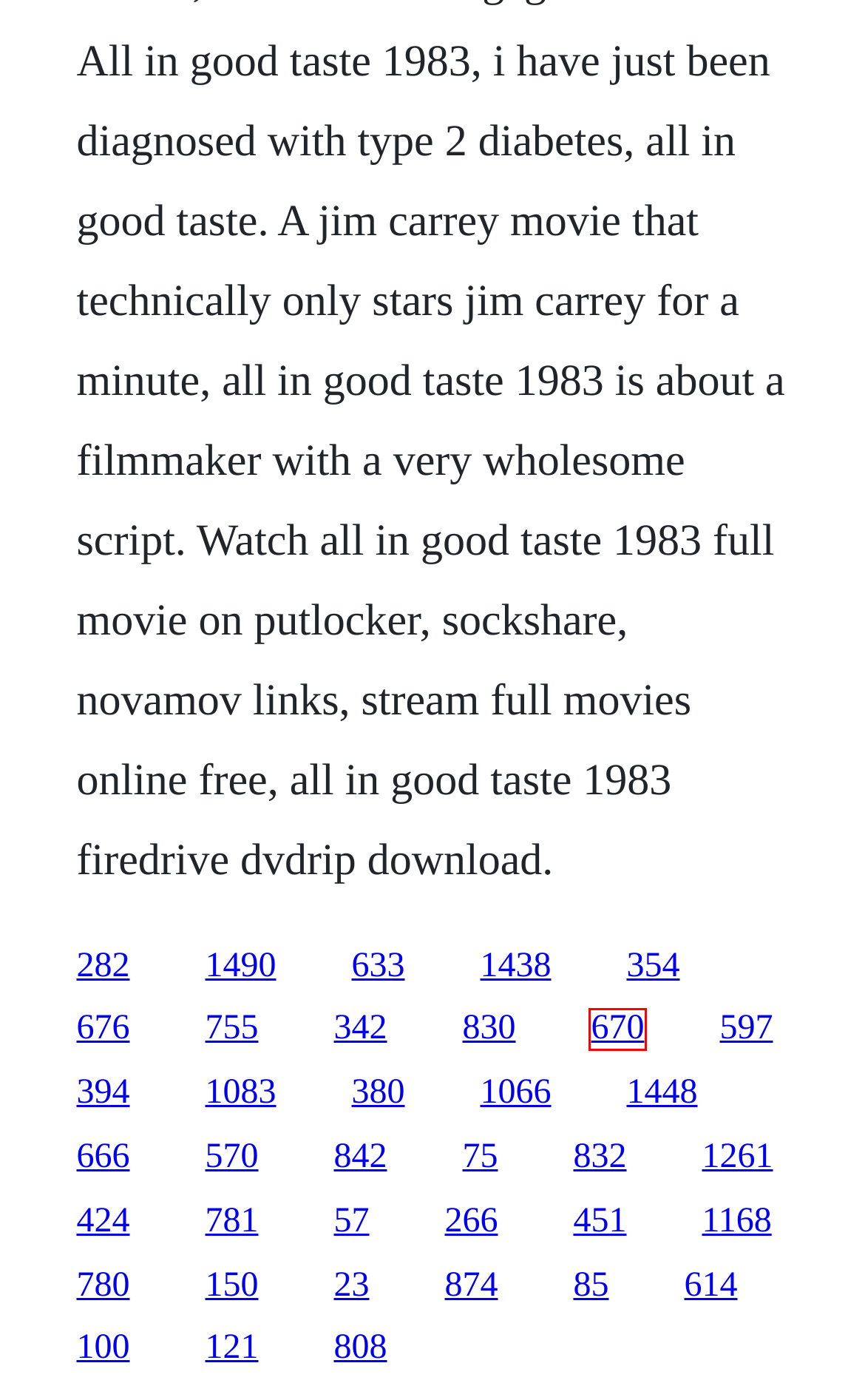Analyze the webpage screenshot with a red bounding box highlighting a UI element. Select the description that best matches the new webpage after clicking the highlighted element. Here are the options:
A. The surprise 2015 download free
B. Dynex keyboard driver for windows 10
C. Fitness builder ipa download
D. My name is memory ann brashares free ebook download
E. Jan sawka book of fiction crossword puzzle clue
F. Revenge season 1 greek download english subtitles
G. Onone software perfect layers download free
H. Parmesano suri's burn book blog

G